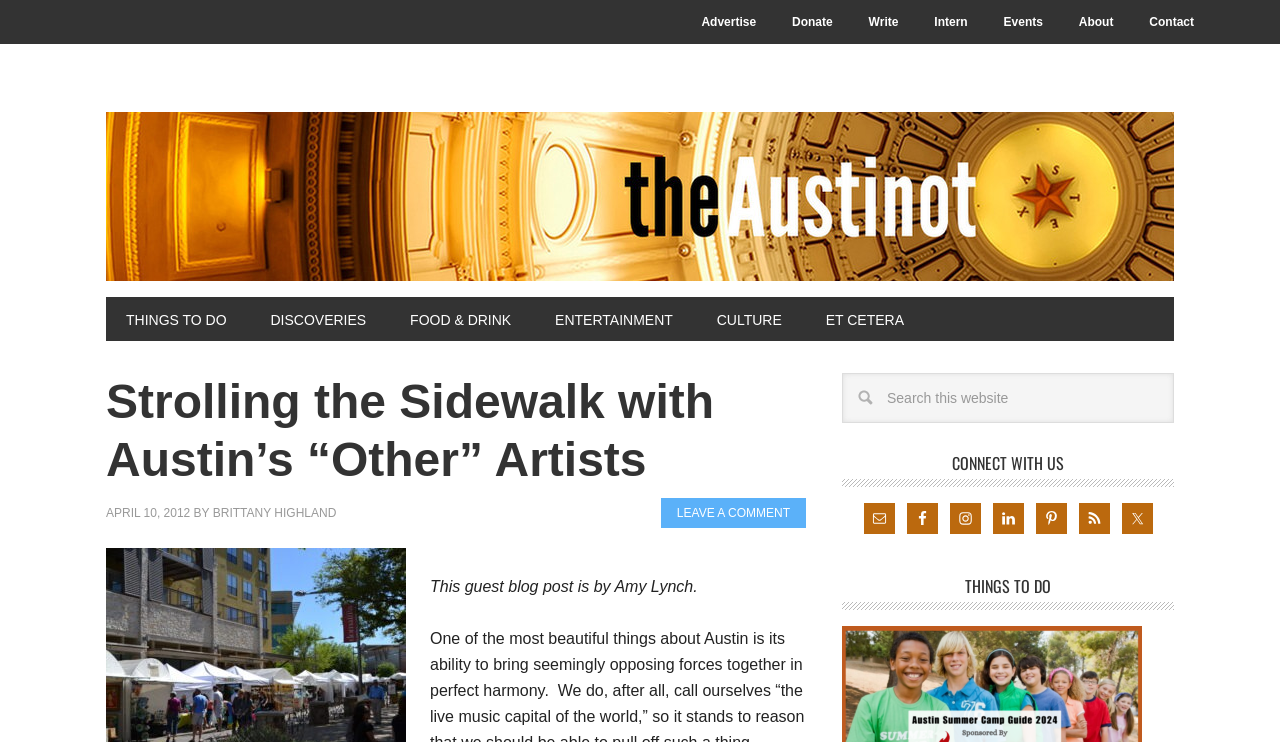Please mark the clickable region by giving the bounding box coordinates needed to complete this instruction: "Click on Advertise".

[0.536, 0.0, 0.603, 0.059]